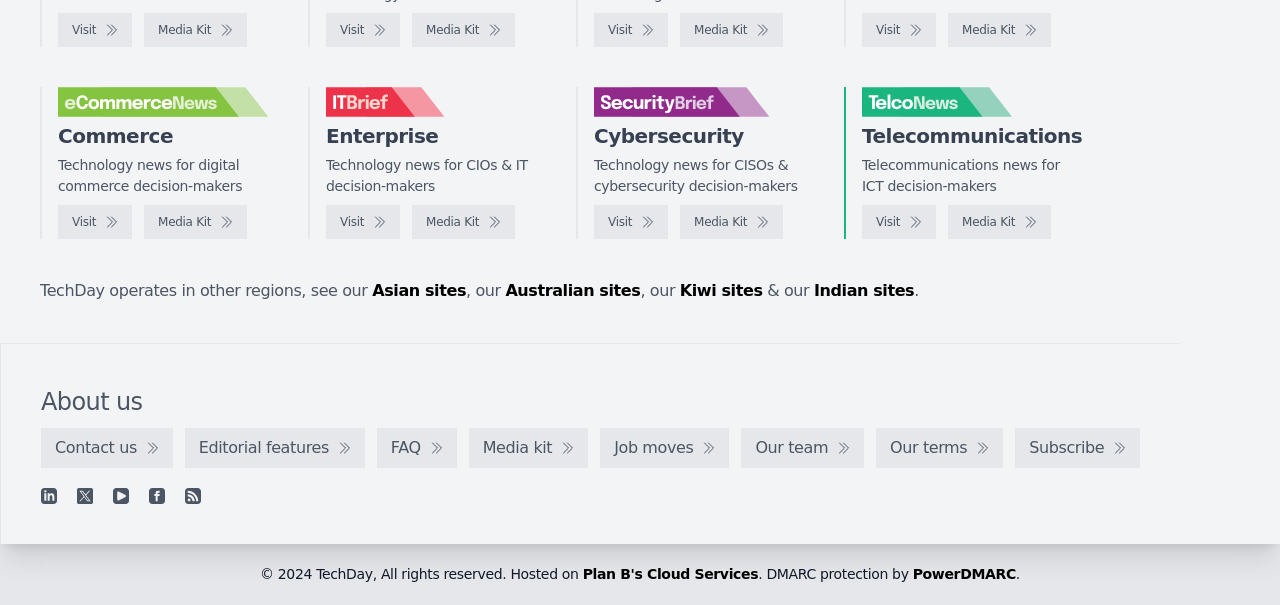Using details from the image, please answer the following question comprehensively:
What is the purpose of the 'Media Kit' link?

This answer can be obtained by looking at the multiple occurrences of the 'Media Kit' link throughout the webpage, which suggests that it is a resource for media-related information.